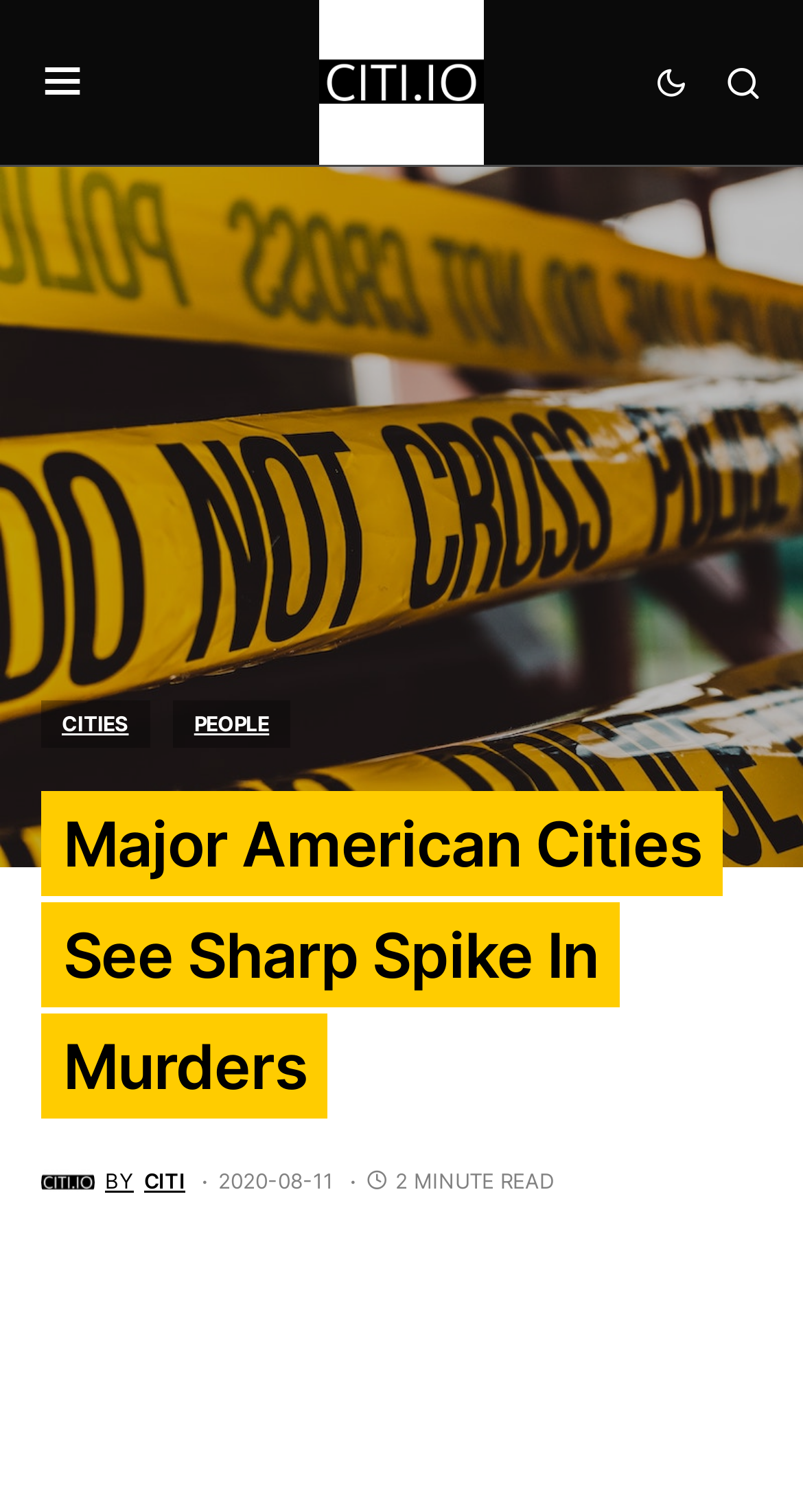What is the estimated reading time of the article?
Based on the image content, provide your answer in one word or a short phrase.

2 MINUTE READ